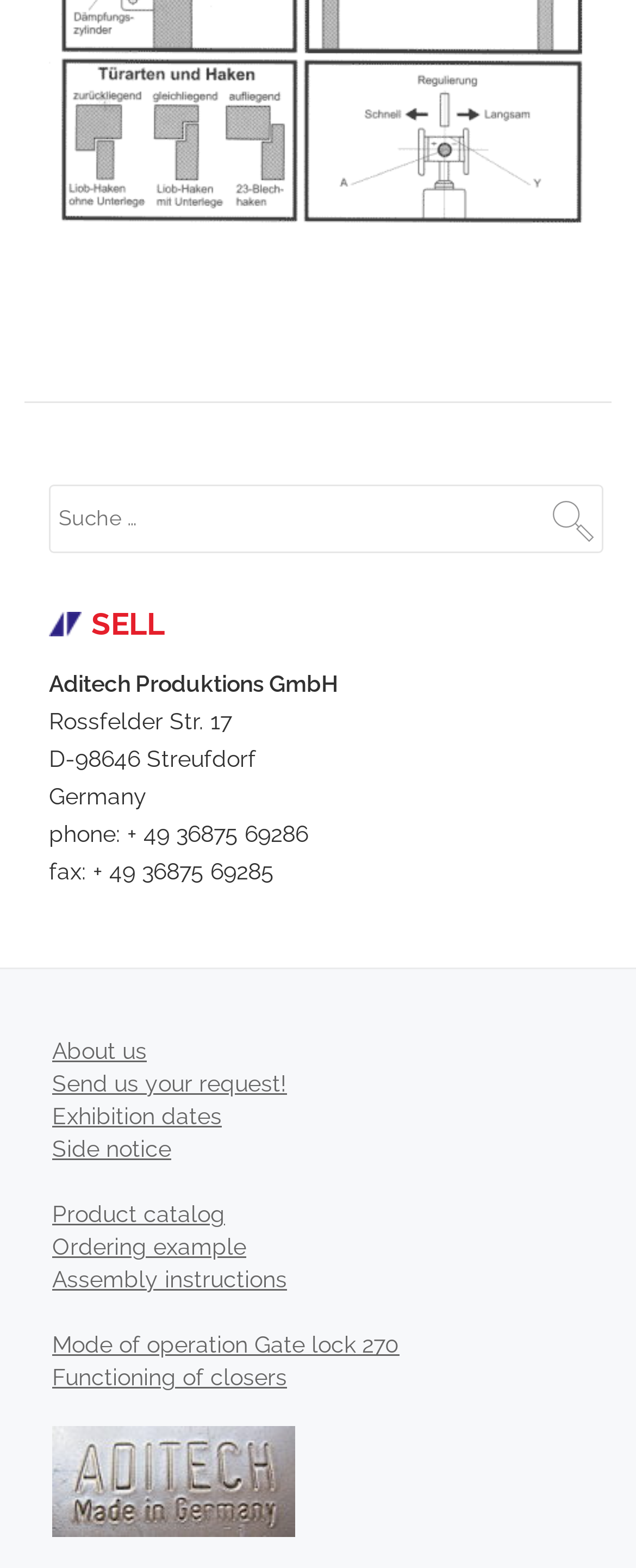What is the location of the company?
Look at the screenshot and respond with a single word or phrase.

Germany